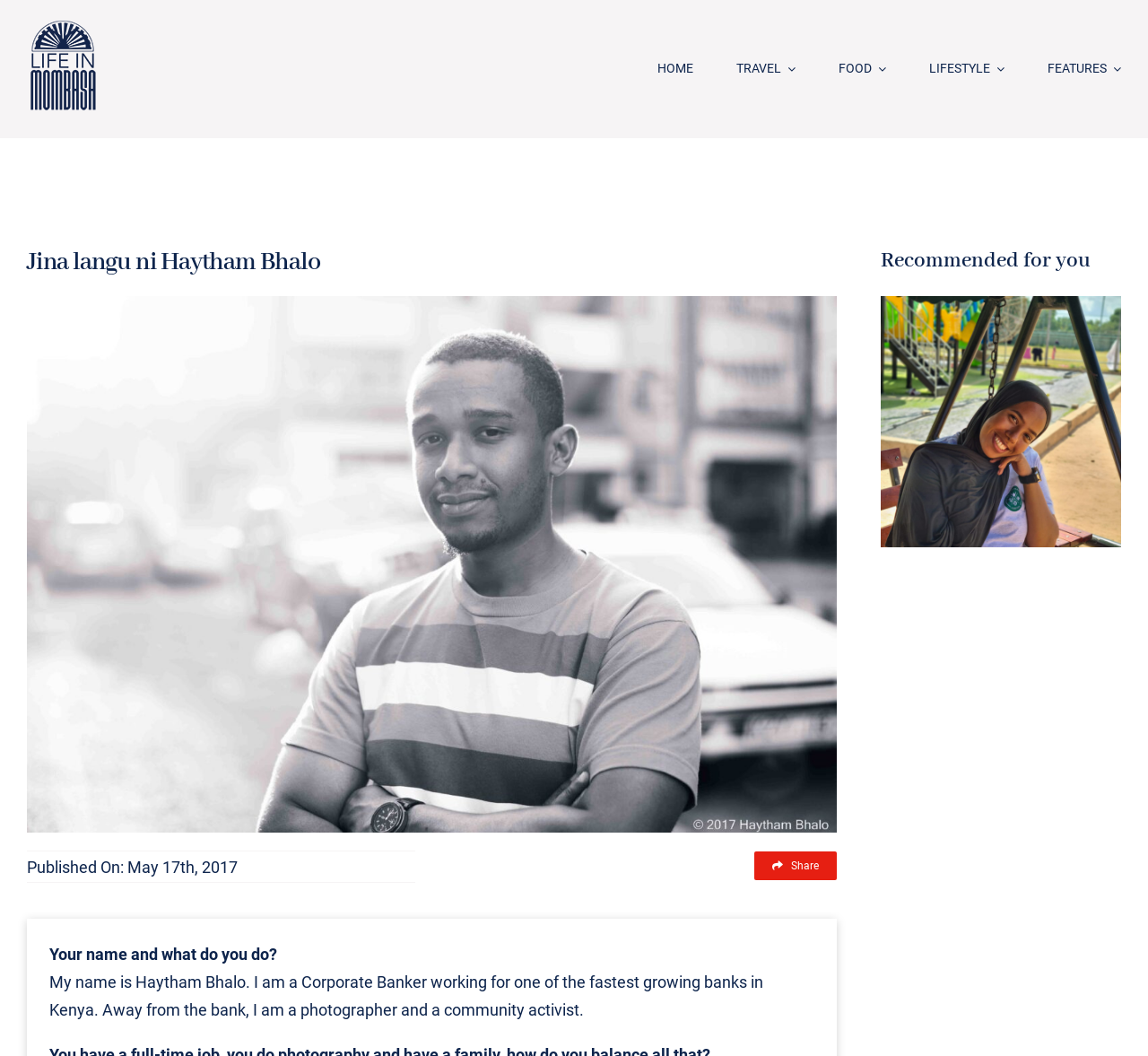Pinpoint the bounding box coordinates of the clickable element to carry out the following instruction: "Read the 'Recommended for you' section."

[0.767, 0.233, 0.977, 0.261]